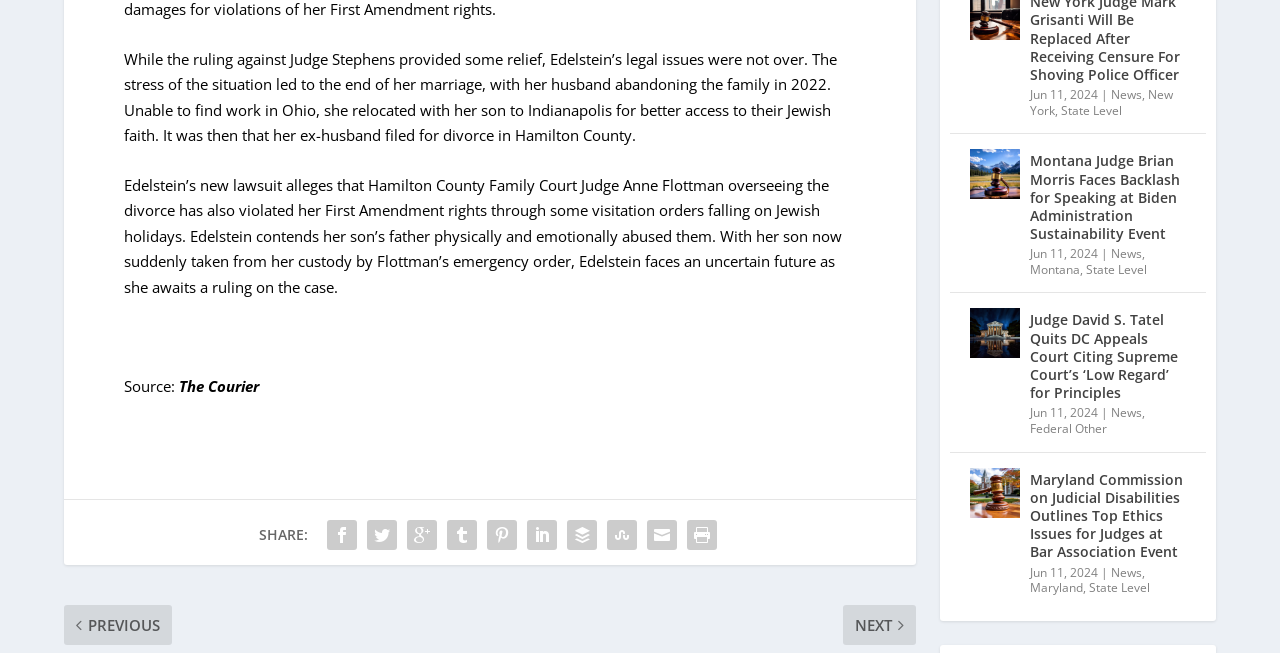What is the source of the news article?
Use the information from the image to give a detailed answer to the question.

I found the source by looking at the link element with the content 'The Courier' which is located below the main text of the article.